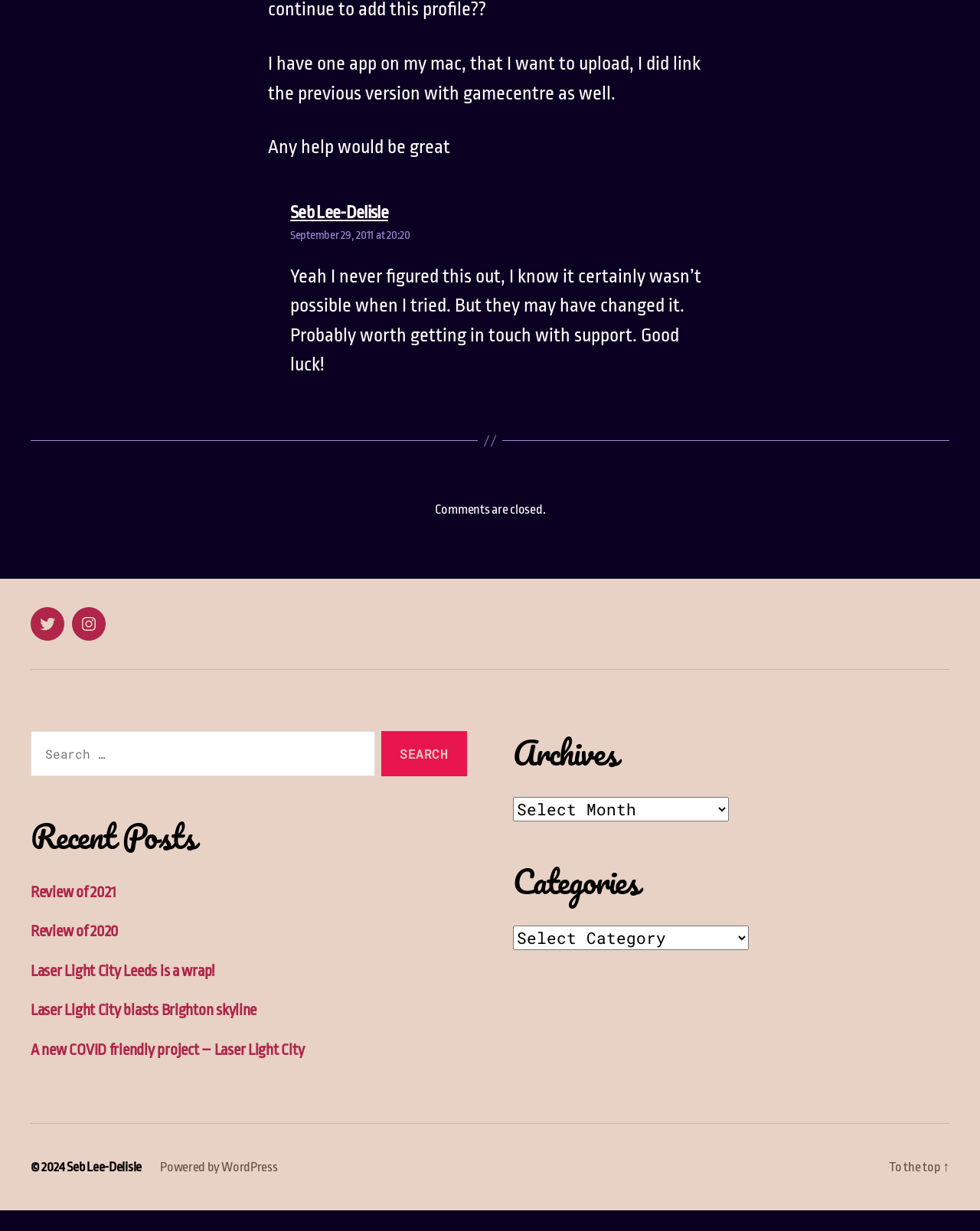Show the bounding box coordinates of the element that should be clicked to complete the task: "Search for something".

[0.031, 0.611, 0.383, 0.647]